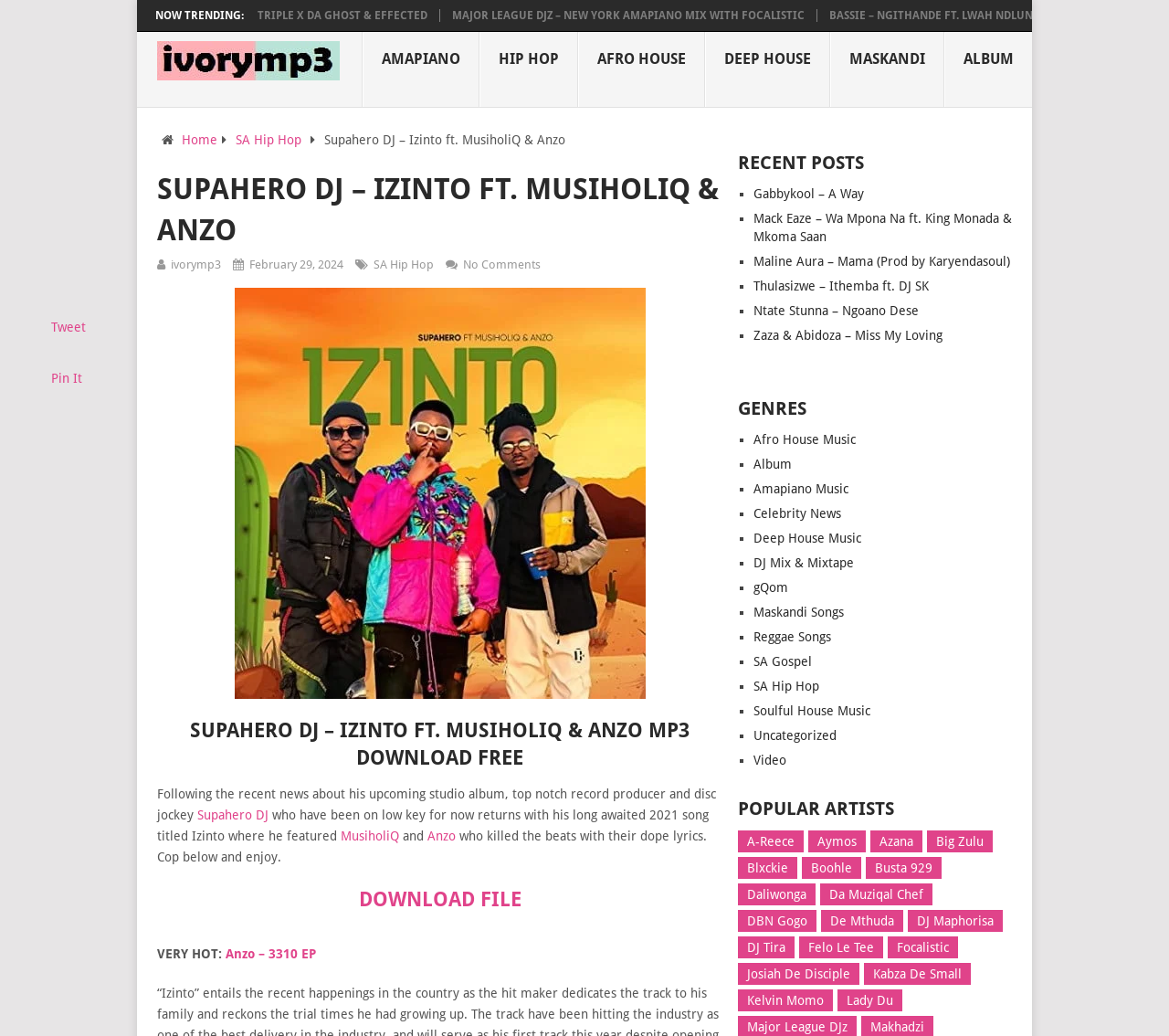Find the bounding box coordinates of the element I should click to carry out the following instruction: "Check out the 'RECENT POSTS' section".

[0.632, 0.149, 0.866, 0.165]